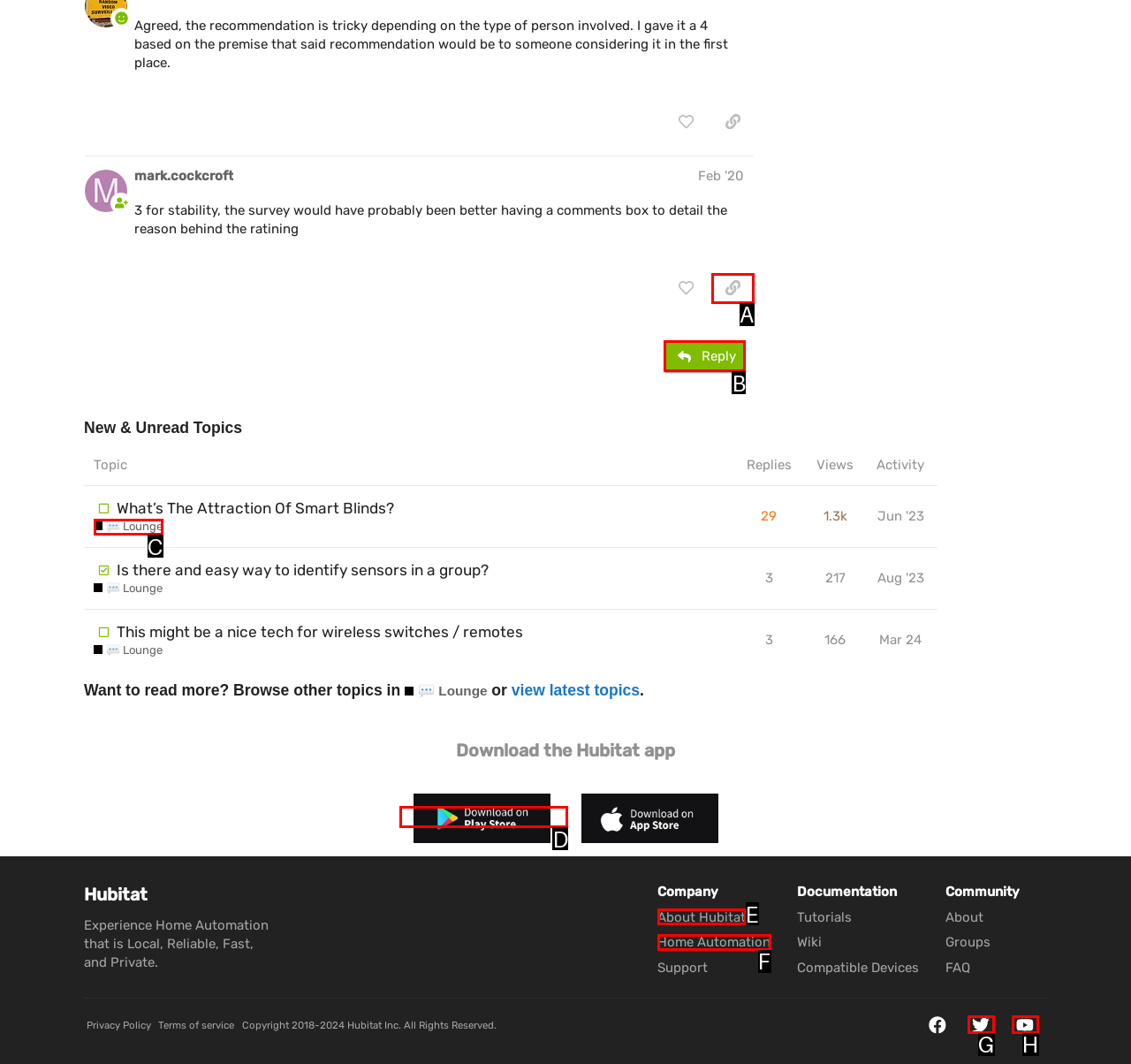From the description: parent_node: Download the Hubitat app, select the HTML element that fits best. Reply with the letter of the appropriate option.

D